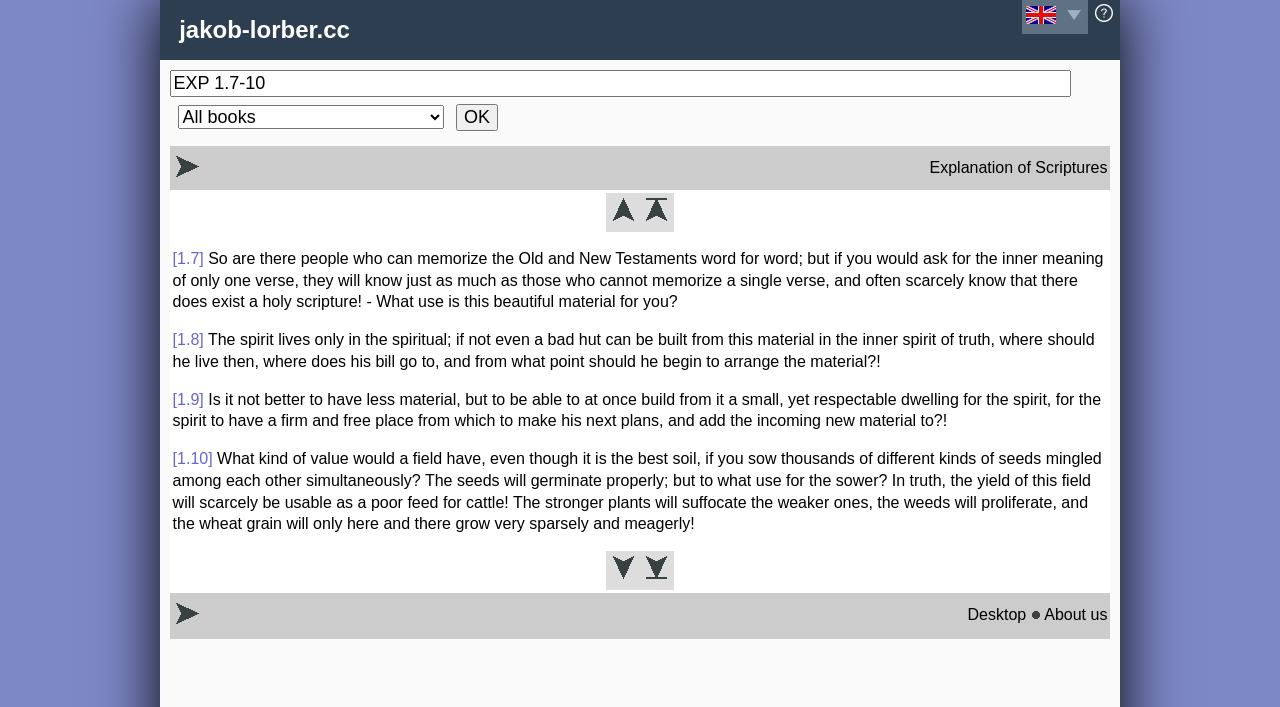Please specify the bounding box coordinates of the clickable region necessary for completing the following instruction: "select a language". The coordinates must consist of four float numbers between 0 and 1, i.e., [left, top, right, bottom].

[0.802, 0.008, 0.825, 0.034]